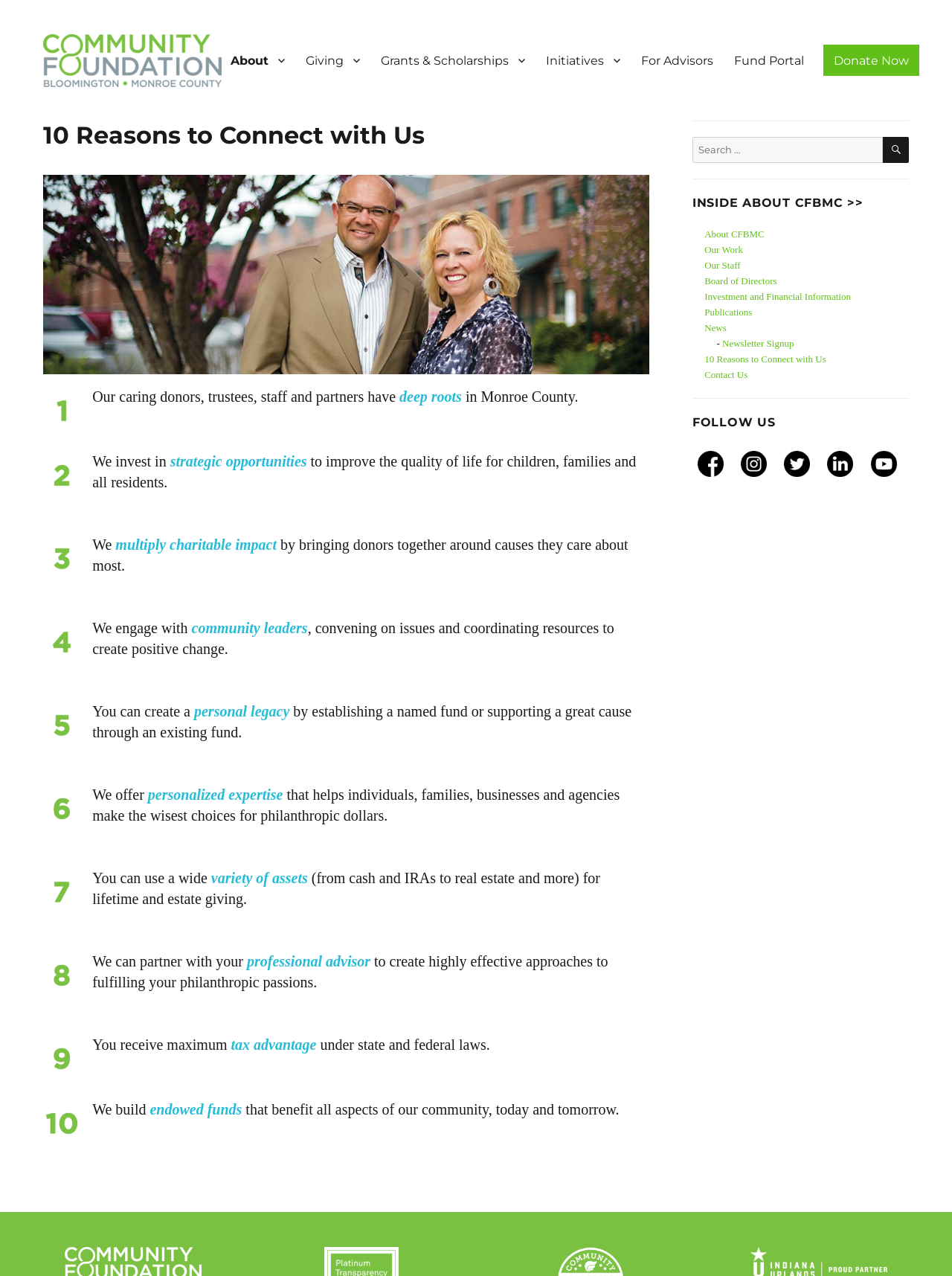Kindly respond to the following question with a single word or a brief phrase: 
How many reasons are there to connect with the foundation?

10